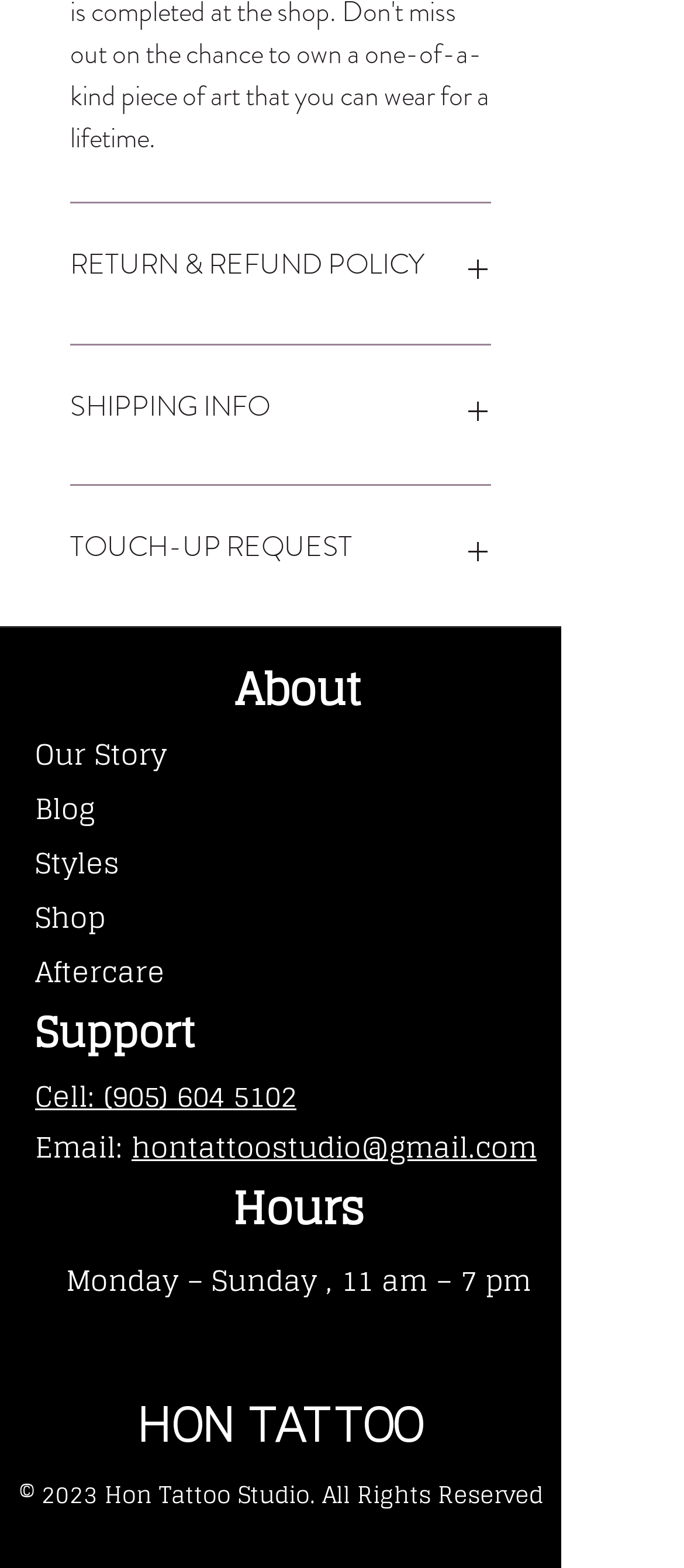Respond with a single word or short phrase to the following question: 
What is the email address of the studio?

hontattoostudio@gmail.com